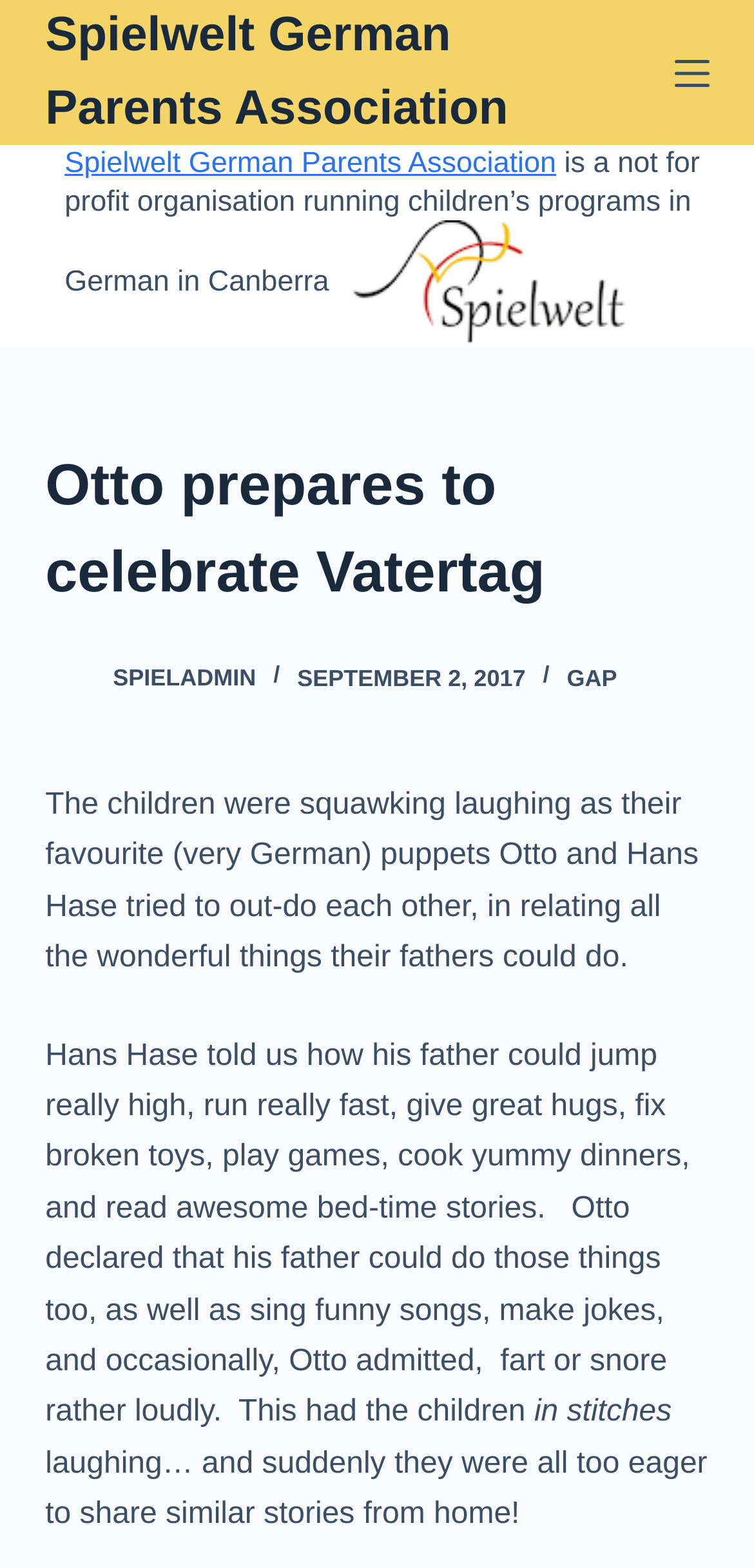What is the date of the story?
Could you answer the question with a detailed and thorough explanation?

The date of the story can be found in the time element which displays the date 'SEPTEMBER 2, 2017'.